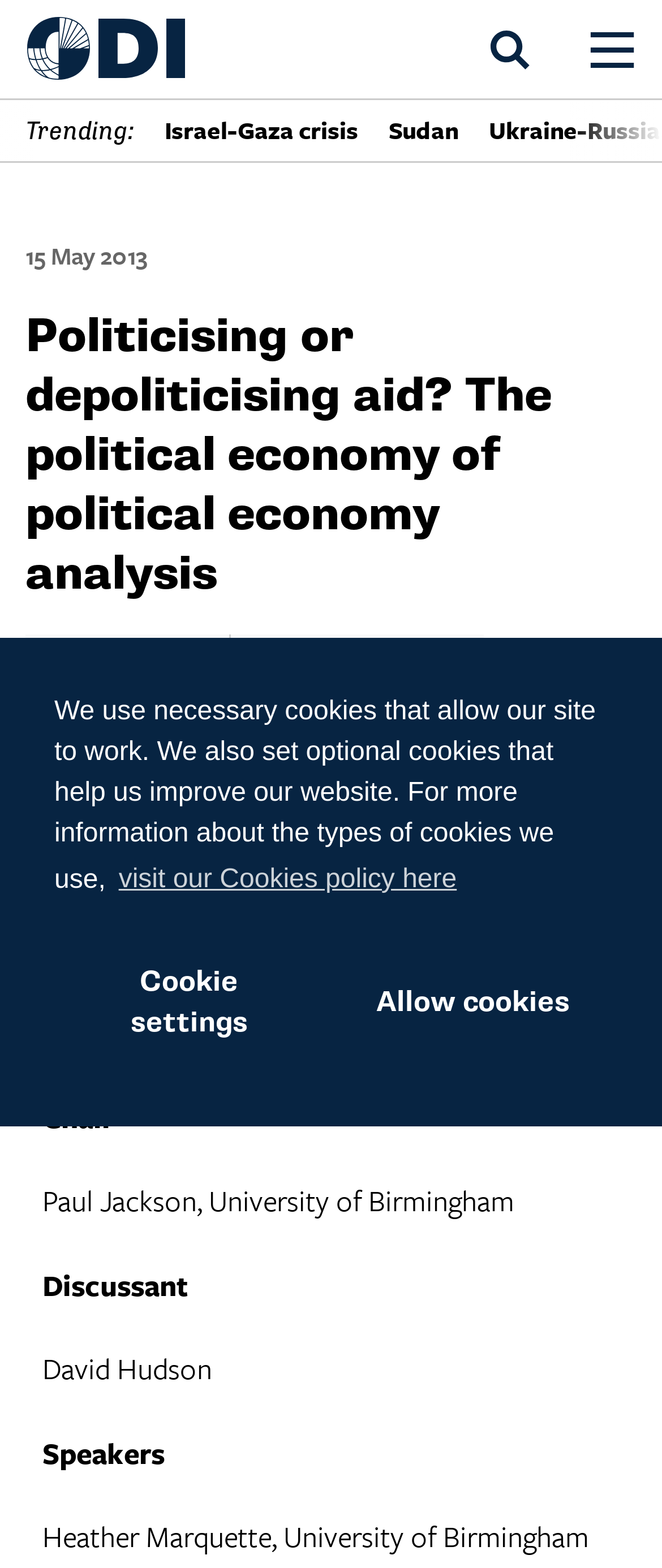Predict the bounding box coordinates for the UI element described as: "Cookie settings". The coordinates should be four float numbers between 0 and 1, presented as [left, top, right, bottom].

[0.082, 0.595, 0.489, 0.684]